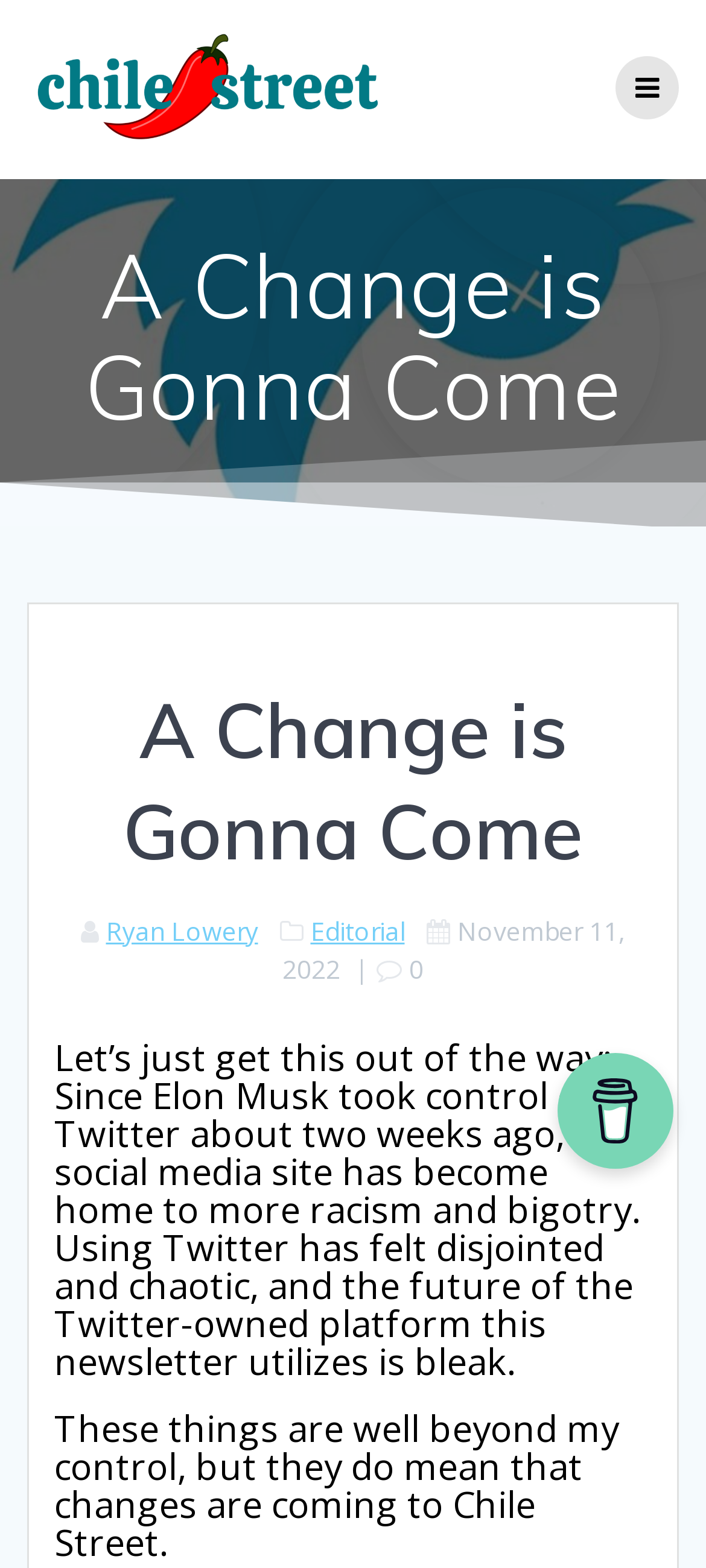Who is the editor of the newsletter?
Using the information from the image, provide a comprehensive answer to the question.

The editor's name can be found in the link element with the text 'Ryan Lowery' below the main heading, which is part of the author information section.